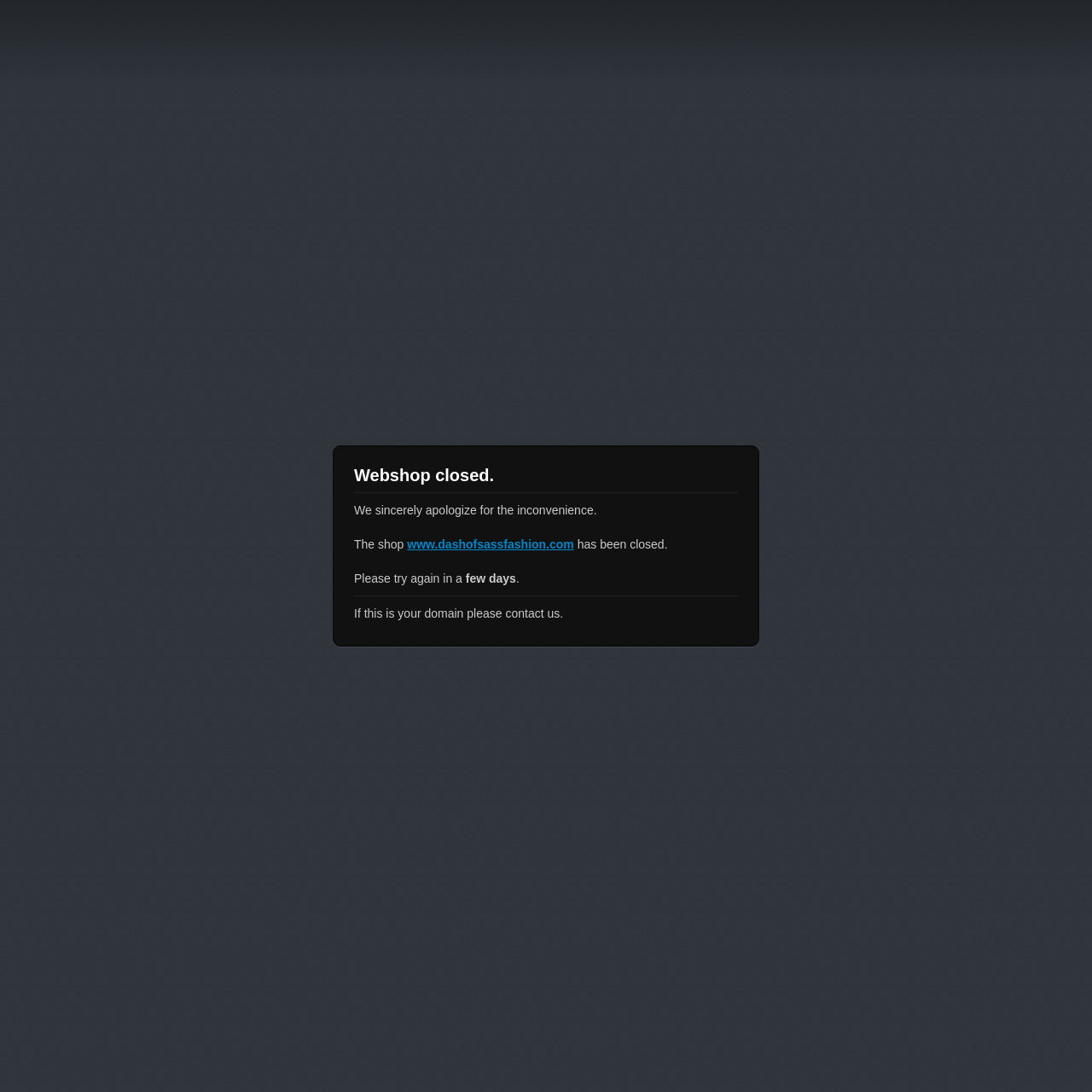Describe all the visual and textual components of the webpage comprehensively.

The webpage appears to be a notification page, with a prominent heading "Webshop closed" located near the top center of the page. Below the heading, there is a paragraph of text that apologizes for the inconvenience and explains that the shop has been closed. The text is divided into several short sentences, with a link to "www.dashofsassfashion.com" embedded in the middle of the paragraph. The link is positioned slightly to the right of the surrounding text.

Further down the page, there is another sentence that instructs the user to try again in a few days. This sentence is also divided into shorter segments, with the words "a" and "few days" separated from the rest of the sentence.

At the bottom of the page, there is a final sentence that appears to be addressed to the domain owner, instructing them to contact the website administrators if the domain belongs to them. This sentence is positioned near the bottom center of the page.